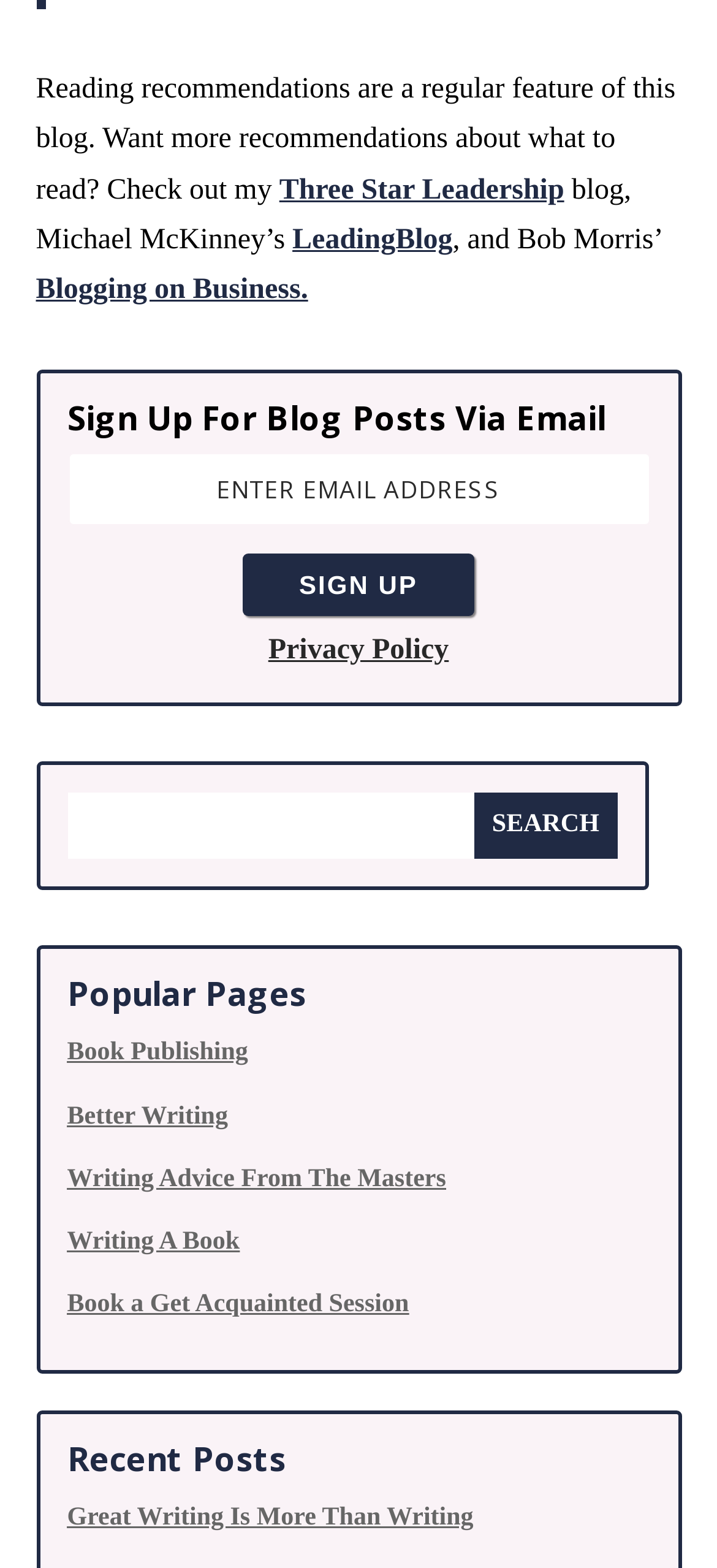Pinpoint the bounding box coordinates of the clickable element needed to complete the instruction: "Check the privacy policy". The coordinates should be provided as four float numbers between 0 and 1: [left, top, right, bottom].

[0.348, 0.393, 0.652, 0.436]